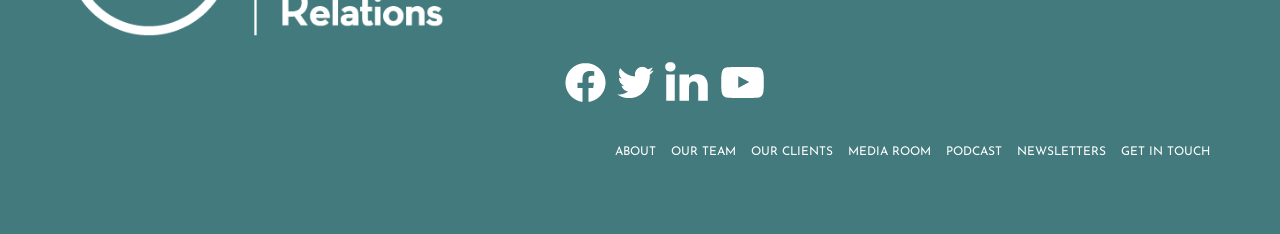Answer the question below using just one word or a short phrase: 
What is the topic of the 'PODCAST' link?

Audio content